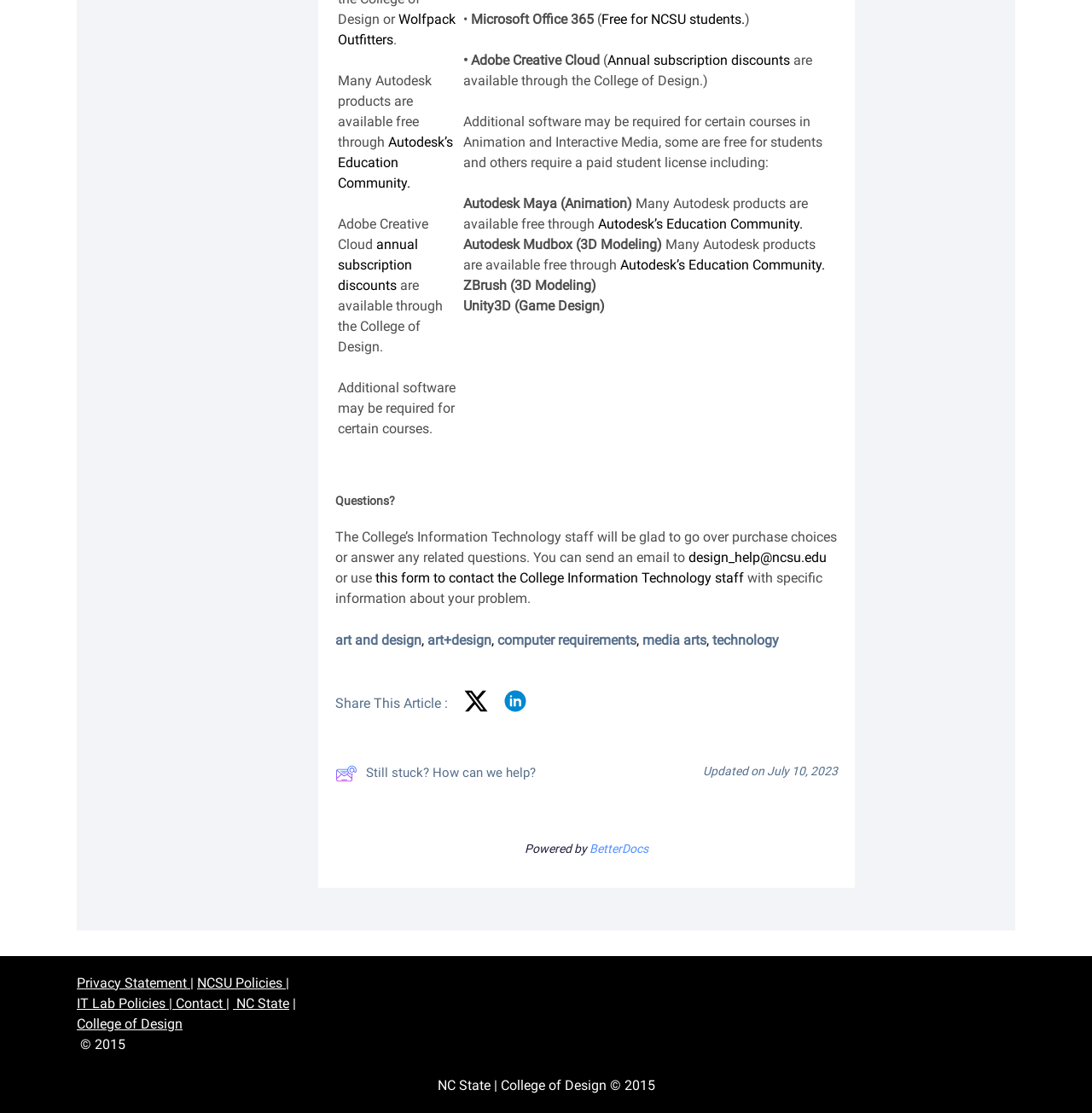Identify the bounding box coordinates of the area that should be clicked in order to complete the given instruction: "Share this article on Twitter". The bounding box coordinates should be four float numbers between 0 and 1, i.e., [left, top, right, bottom].

[0.424, 0.618, 0.447, 0.646]